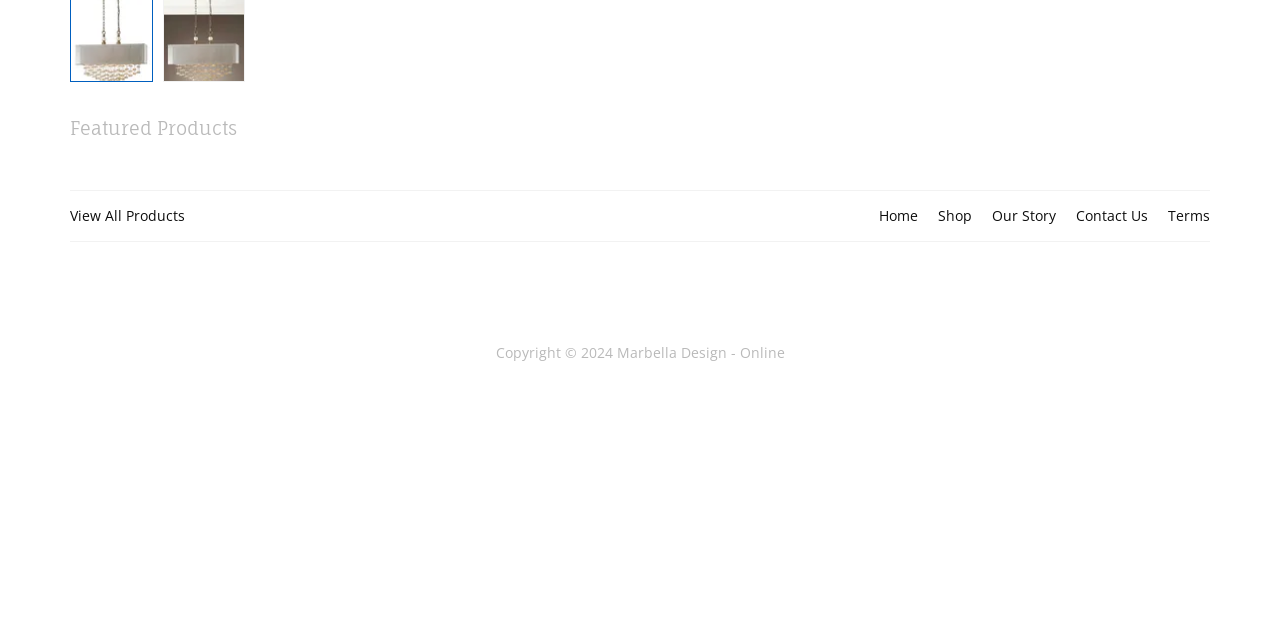Identify the bounding box for the described UI element. Provide the coordinates in (top-left x, top-left y, bottom-right x, bottom-right y) format with values ranging from 0 to 1: iccabs.org

None